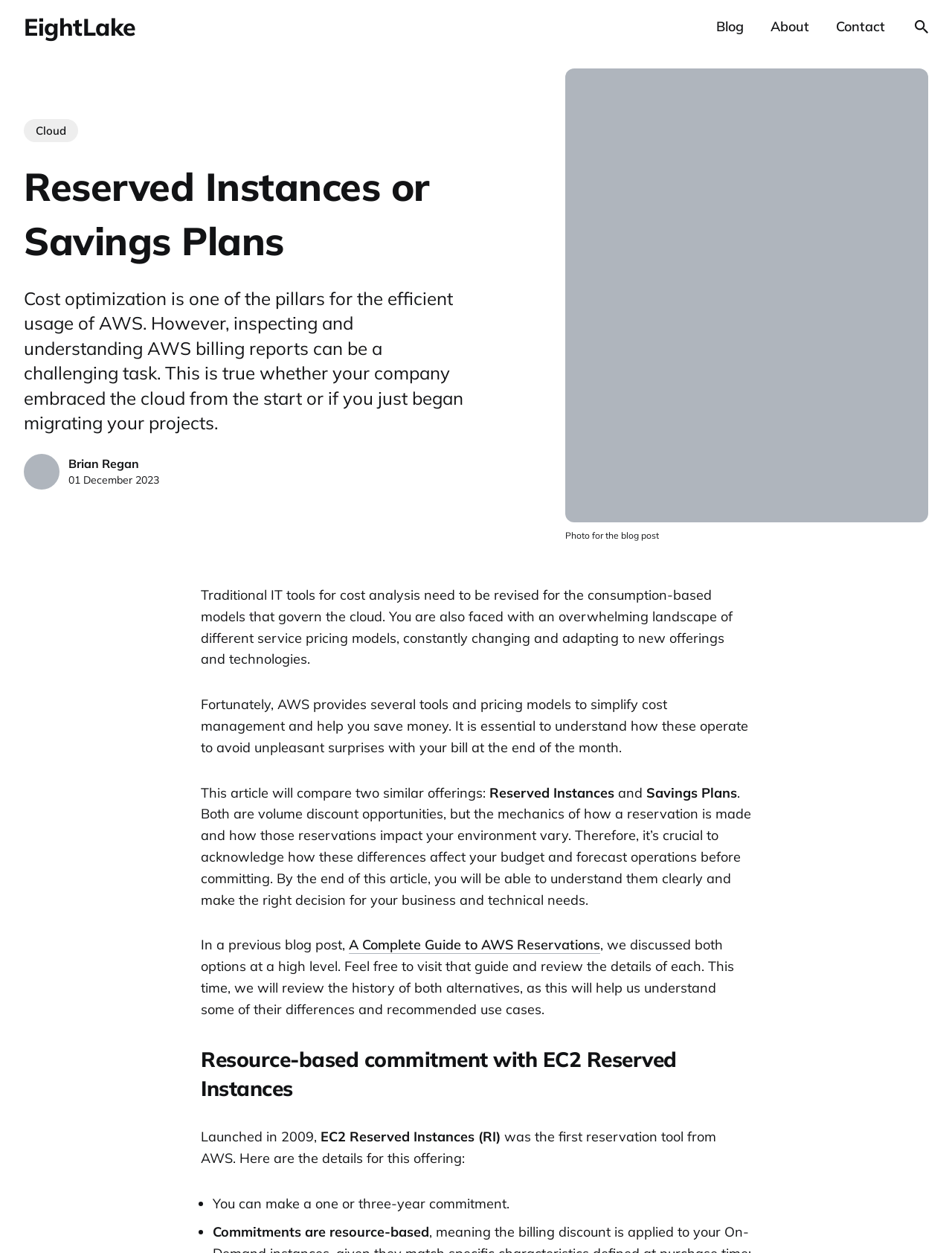For the element described, predict the bounding box coordinates as (top-left x, top-left y, bottom-right x, bottom-right y). All values should be between 0 and 1. Element description: Brian Regan

[0.072, 0.365, 0.167, 0.376]